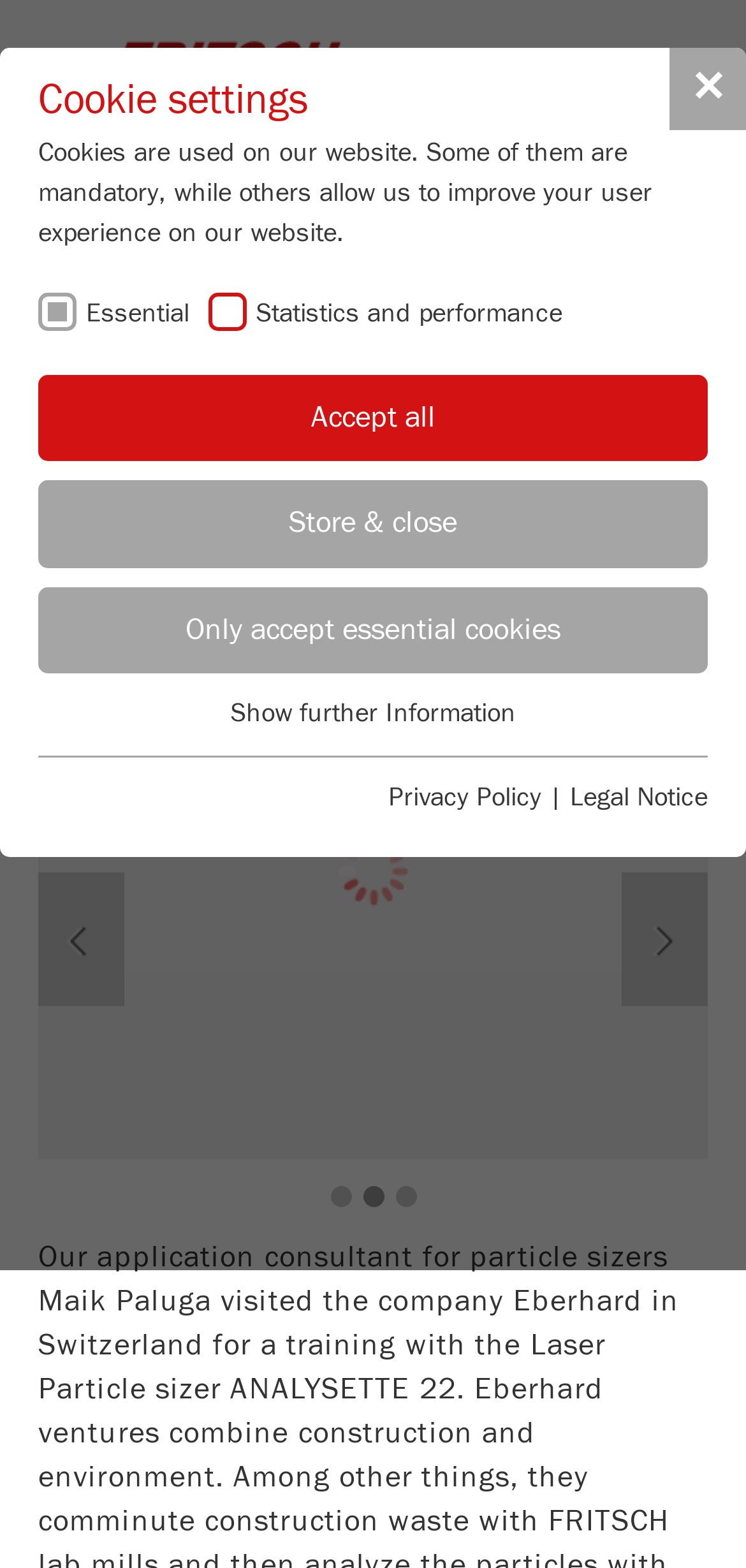Determine the bounding box coordinates of the element's region needed to click to follow the instruction: "Click the 'Send message' button". Provide these coordinates as four float numbers between 0 and 1, formatted as [left, top, right, bottom].

[0.115, 0.616, 0.5, 0.671]